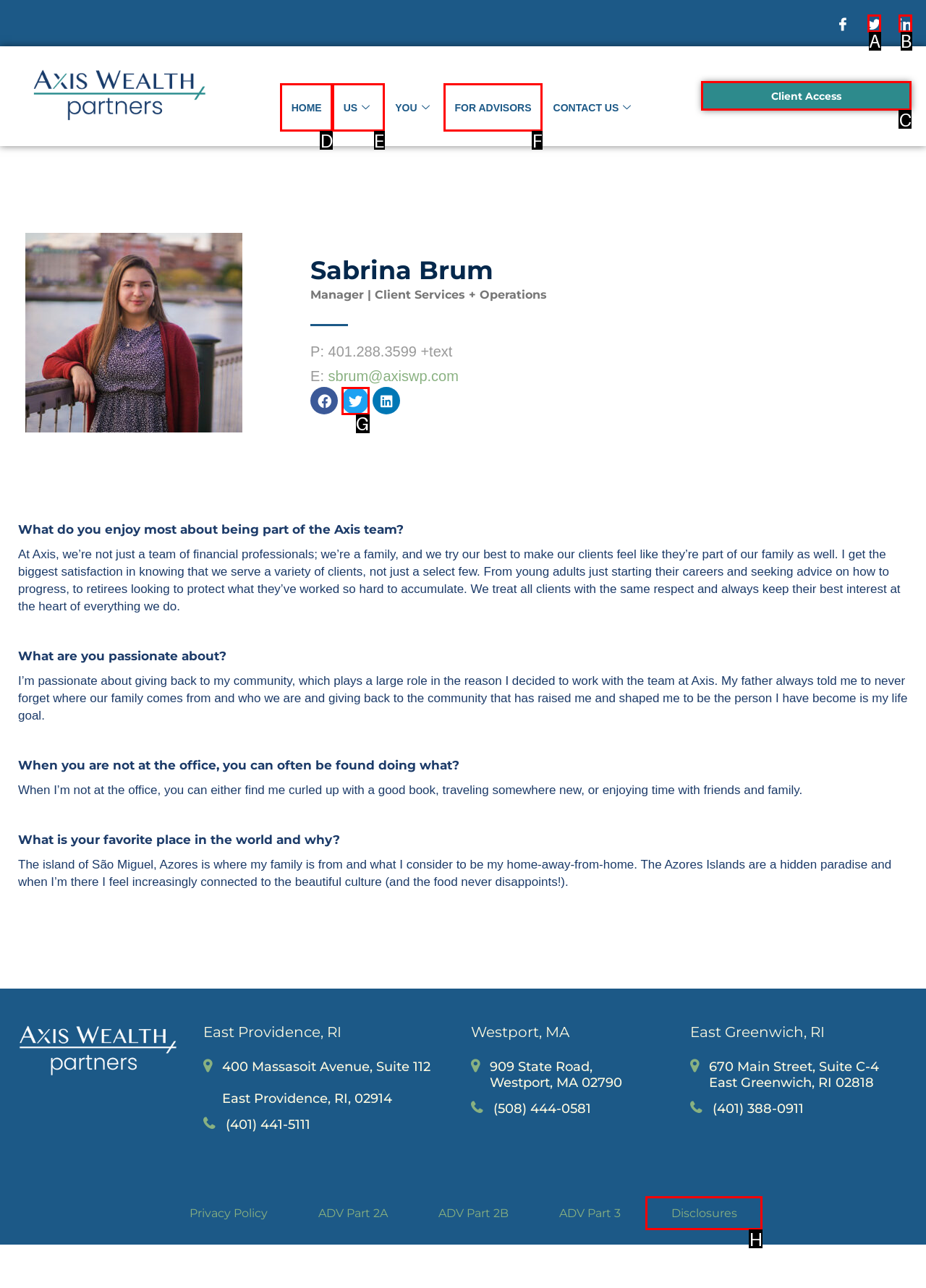Match the following description to a UI element: US
Provide the letter of the matching option directly.

E